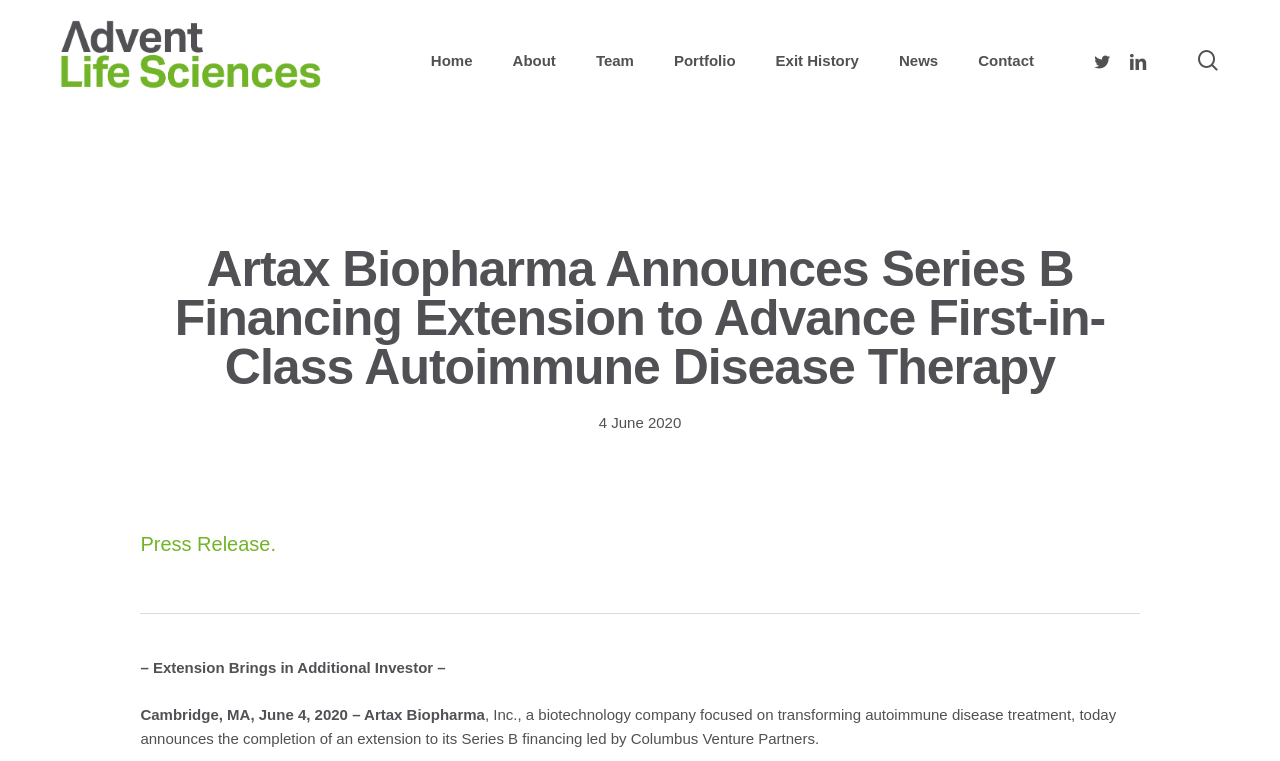Respond with a single word or phrase to the following question:
How many social media links are there?

2